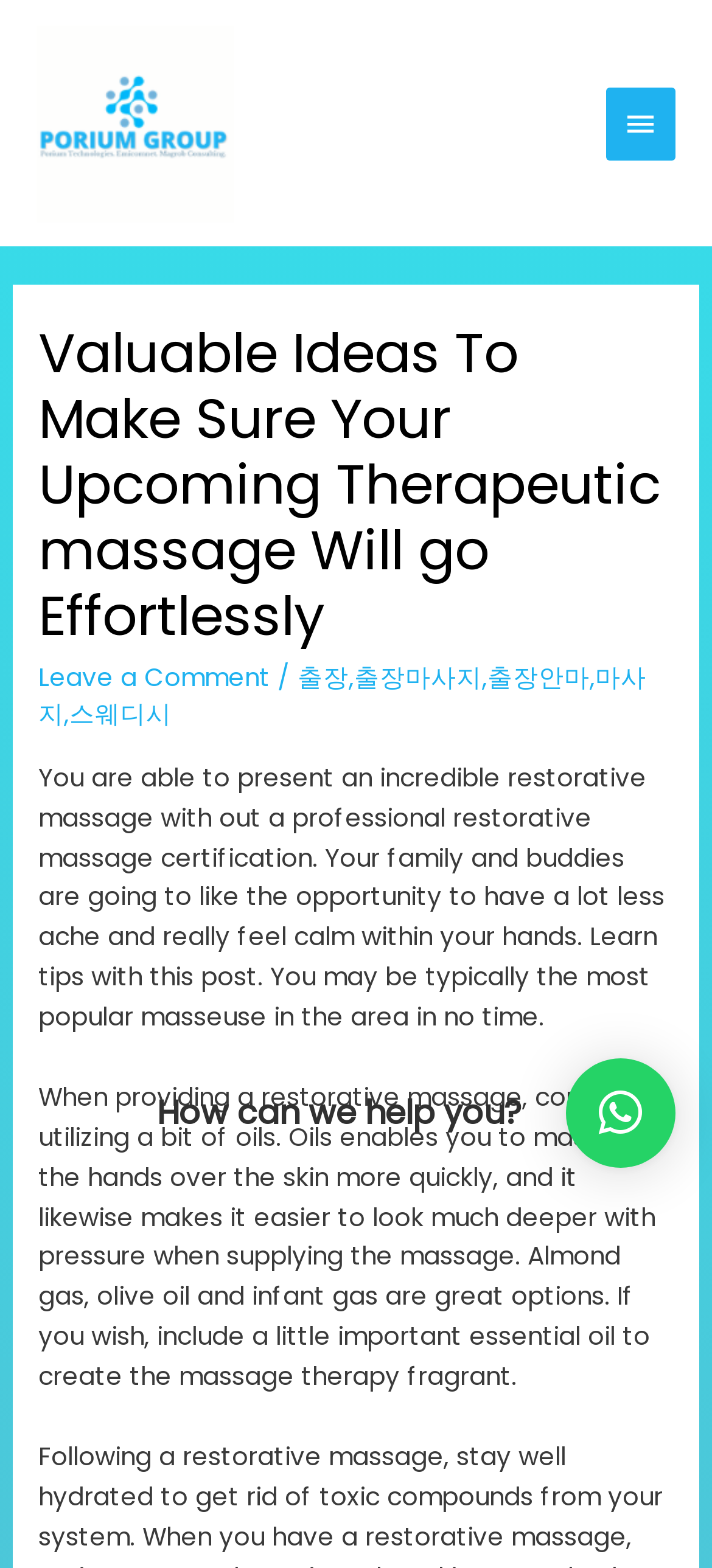What is the purpose of using oils in massage?
Based on the image, provide a one-word or brief-phrase response.

To make massage easier